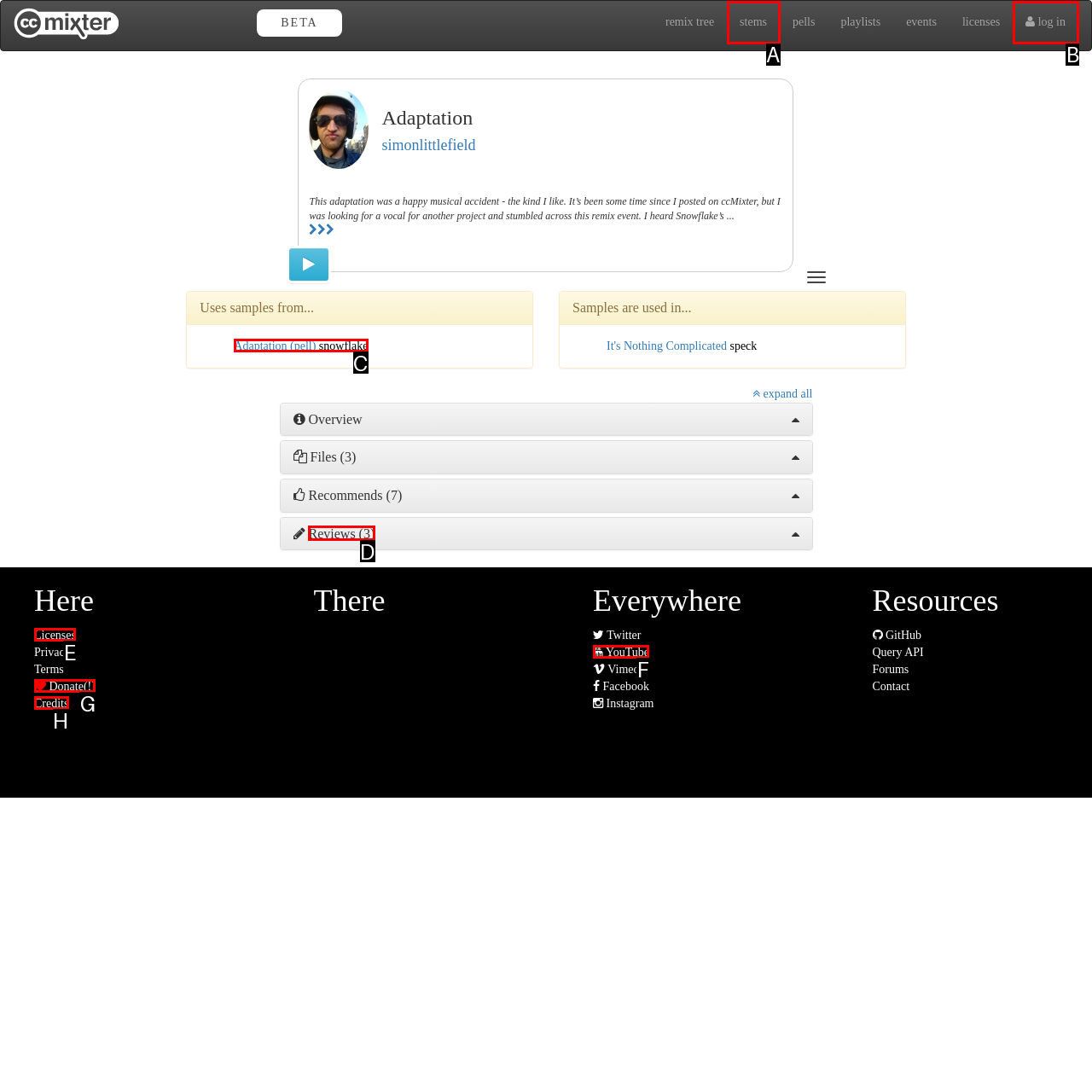Specify the letter of the UI element that should be clicked to achieve the following: log in
Provide the corresponding letter from the choices given.

B